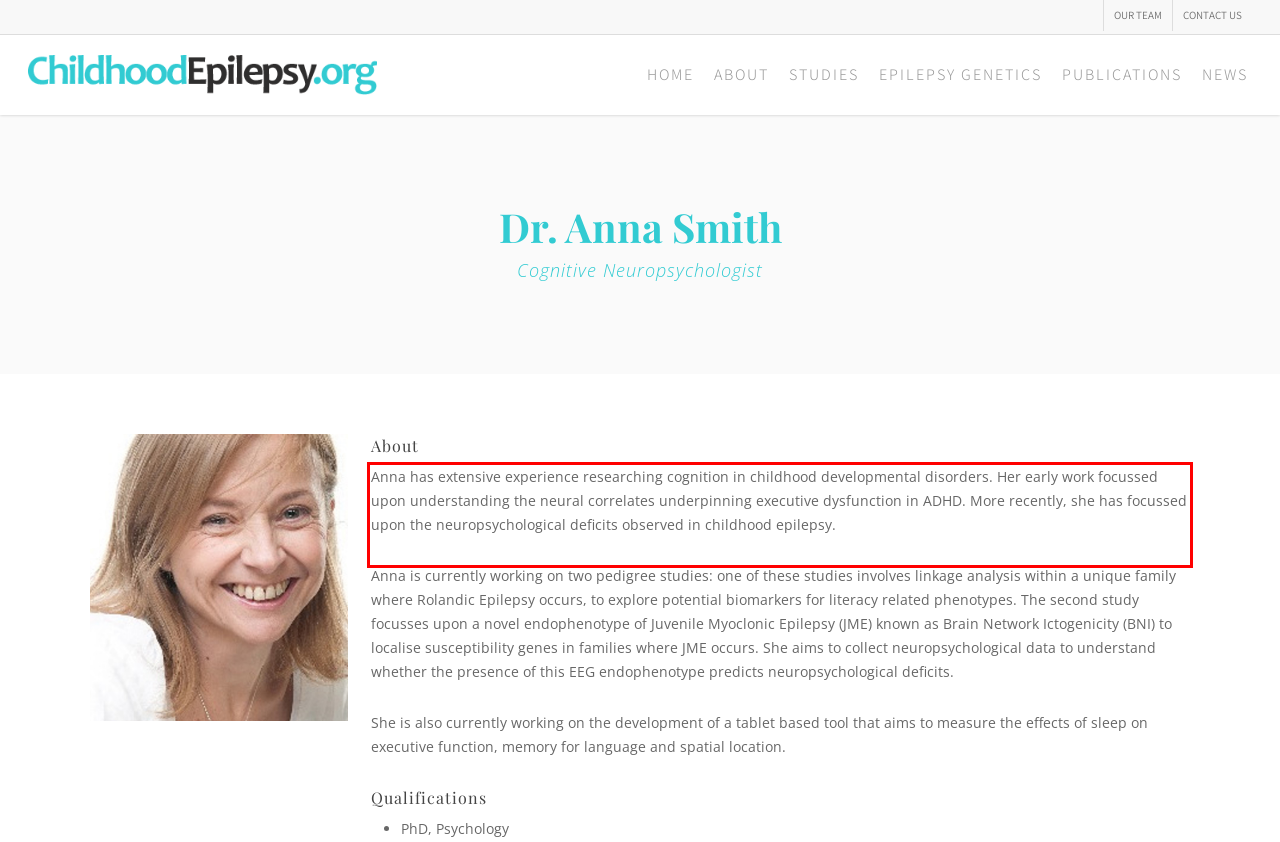Please use OCR to extract the text content from the red bounding box in the provided webpage screenshot.

Anna has extensive experience researching cognition in childhood developmental disorders. Her early work focussed upon understanding the neural correlates underpinning executive dysfunction in ADHD. More recently, she has focussed upon the neuropsychological deficits observed in childhood epilepsy.